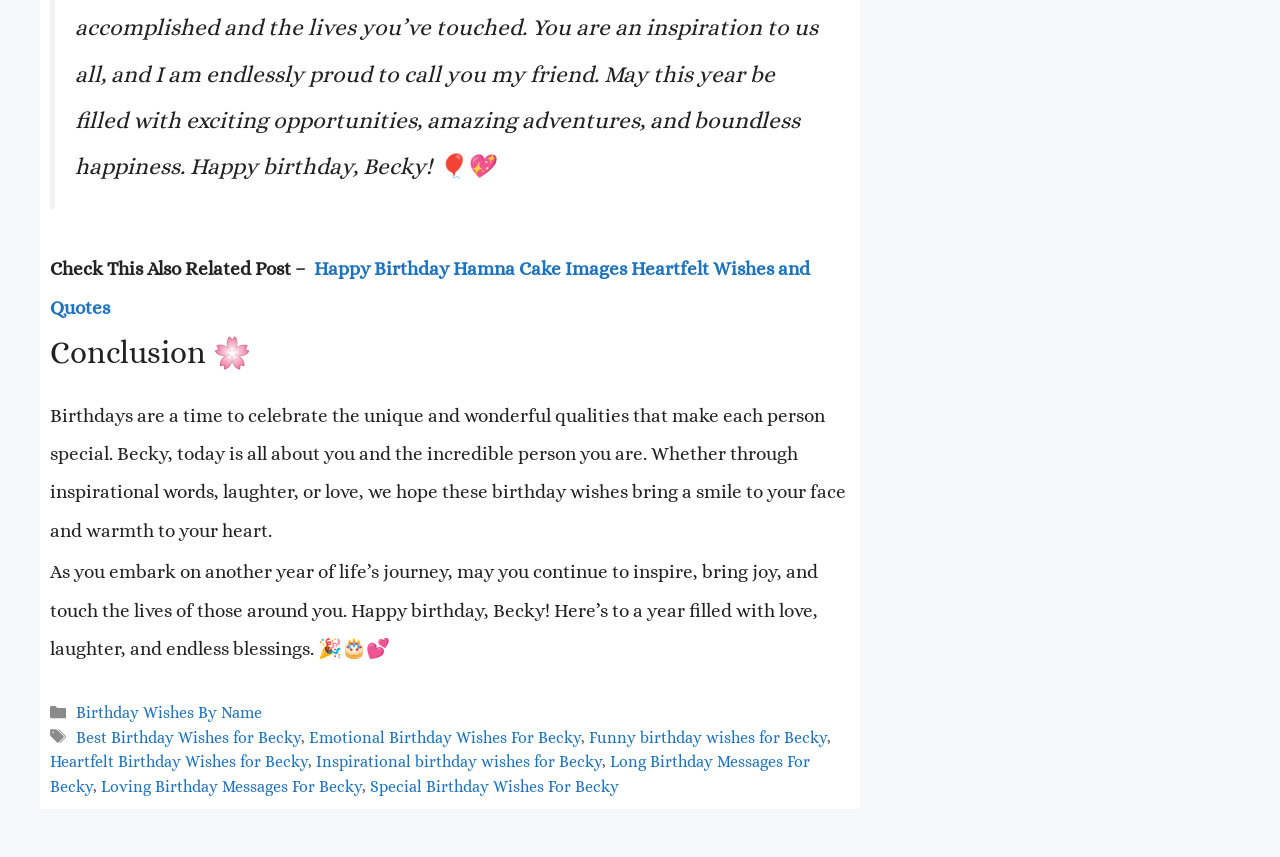Pinpoint the bounding box coordinates of the area that must be clicked to complete this instruction: "Explore the Emotional Birthday Wishes For Becky".

[0.241, 0.849, 0.454, 0.871]